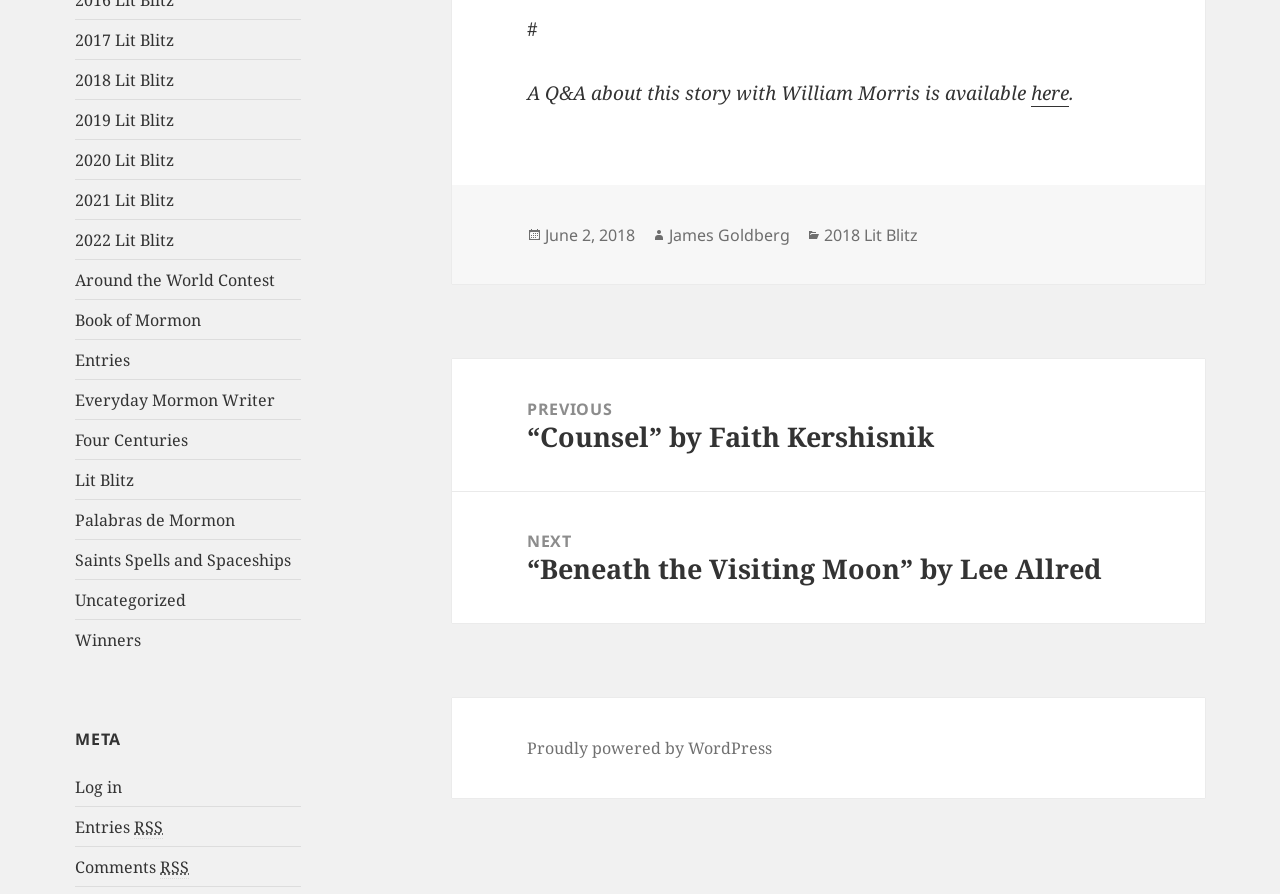Identify the bounding box of the UI component described as: "Winners".

[0.059, 0.703, 0.11, 0.728]